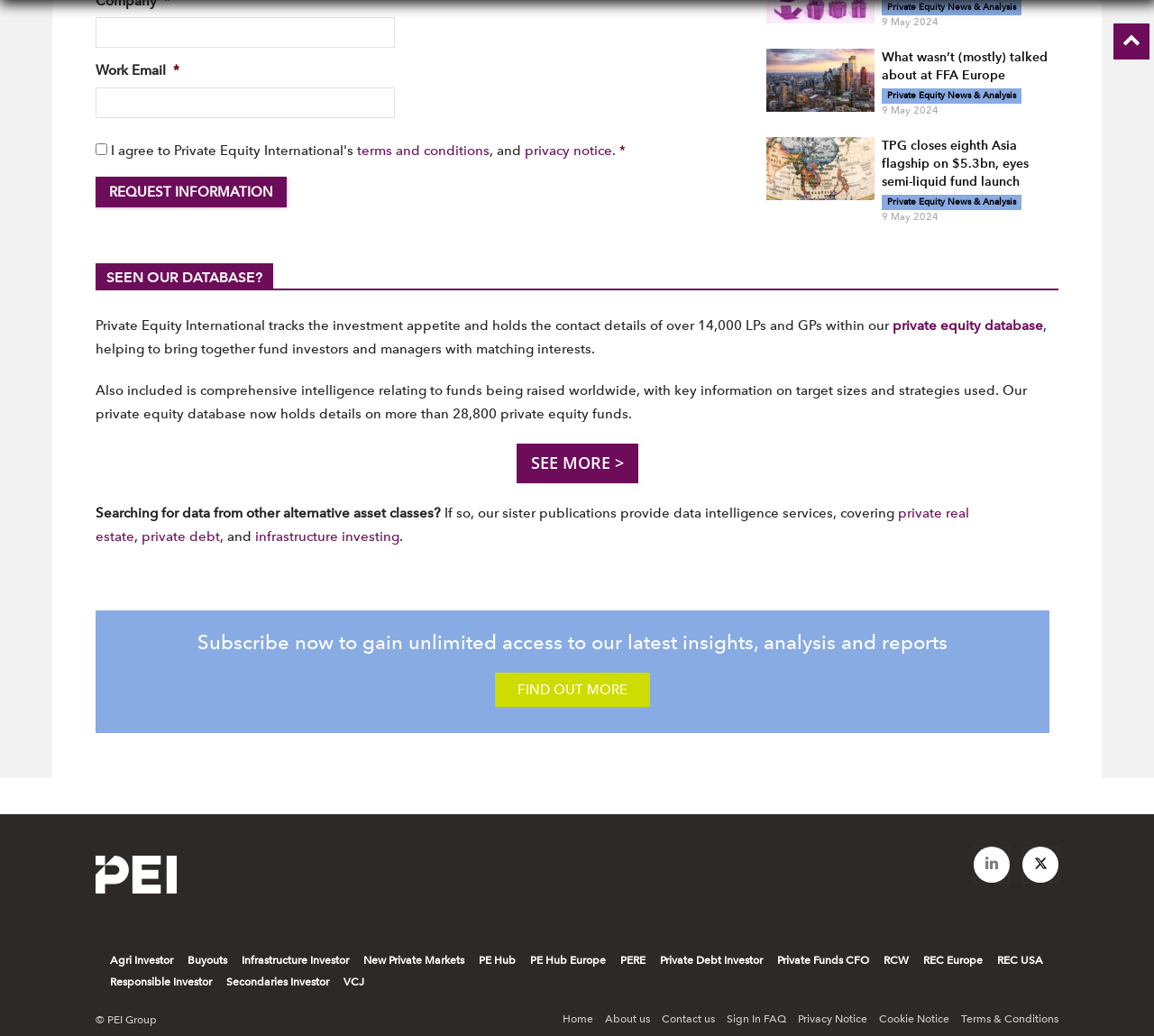Based on the element description: "Private Equity News & Analysis", identify the UI element and provide its bounding box coordinates. Use four float numbers between 0 and 1, [left, top, right, bottom].

[0.764, 0.188, 0.885, 0.203]